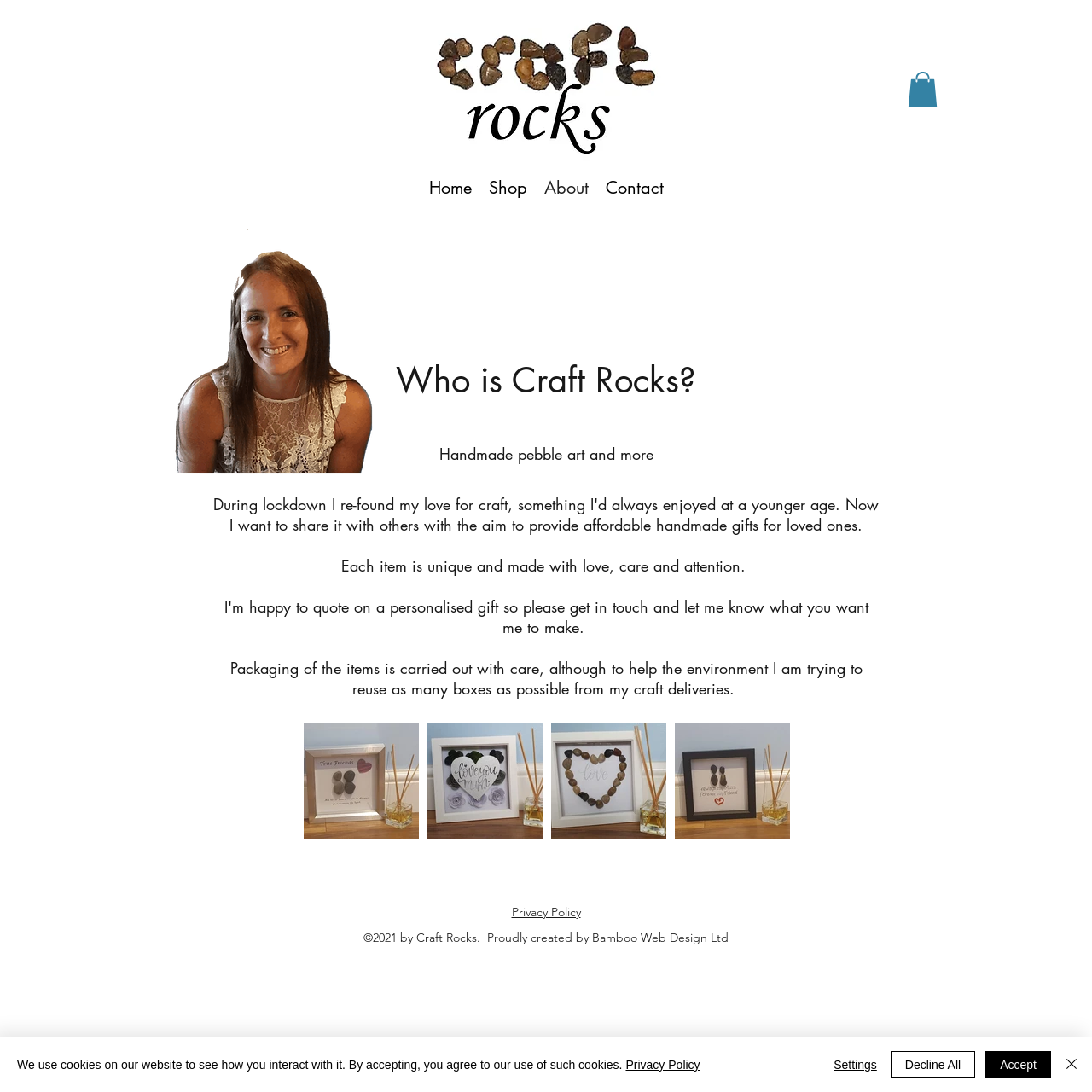Given the following UI element description: "My Account", find the bounding box coordinates in the webpage screenshot.

None